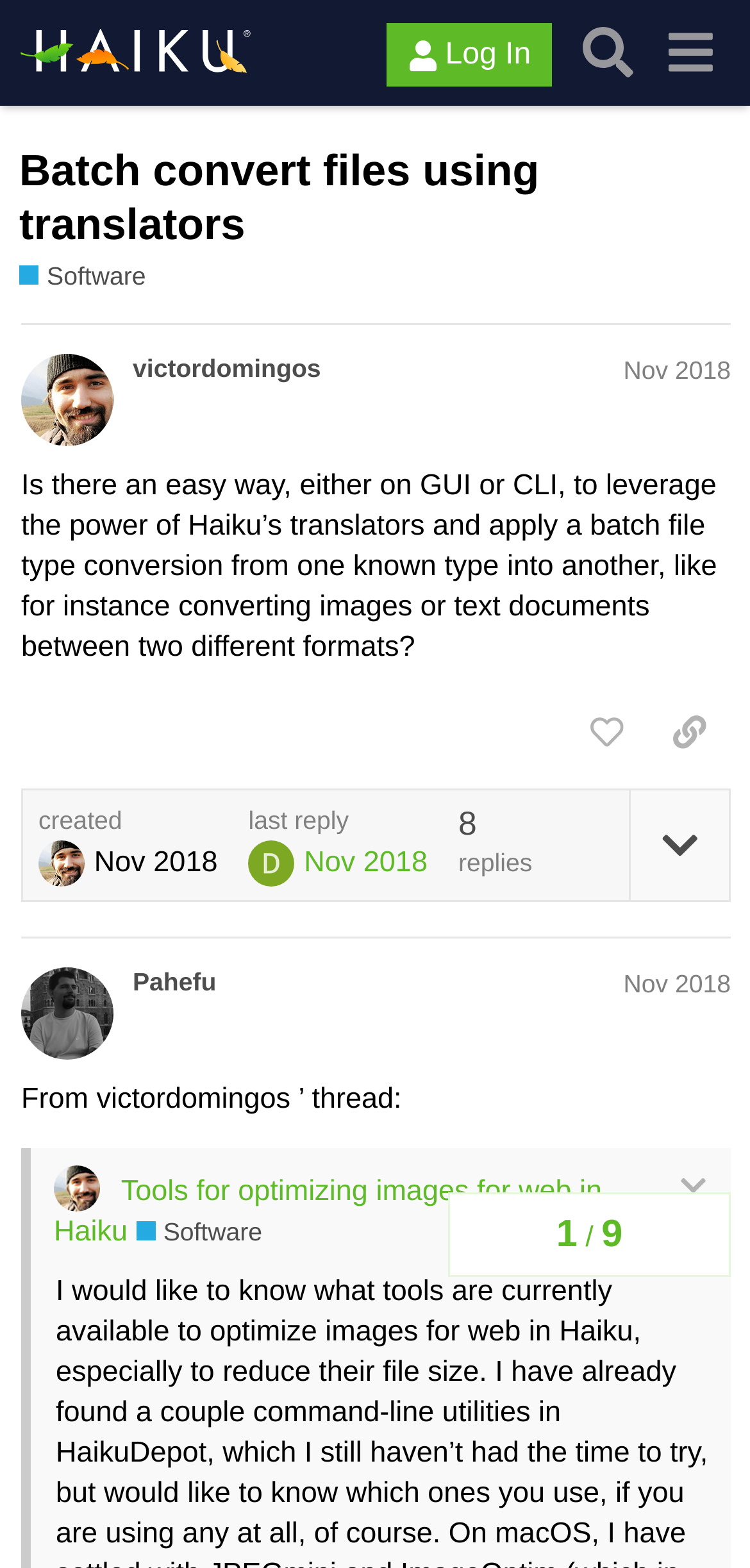Please find the bounding box for the UI component described as follows: "last replyNov 2018".

[0.331, 0.514, 0.57, 0.565]